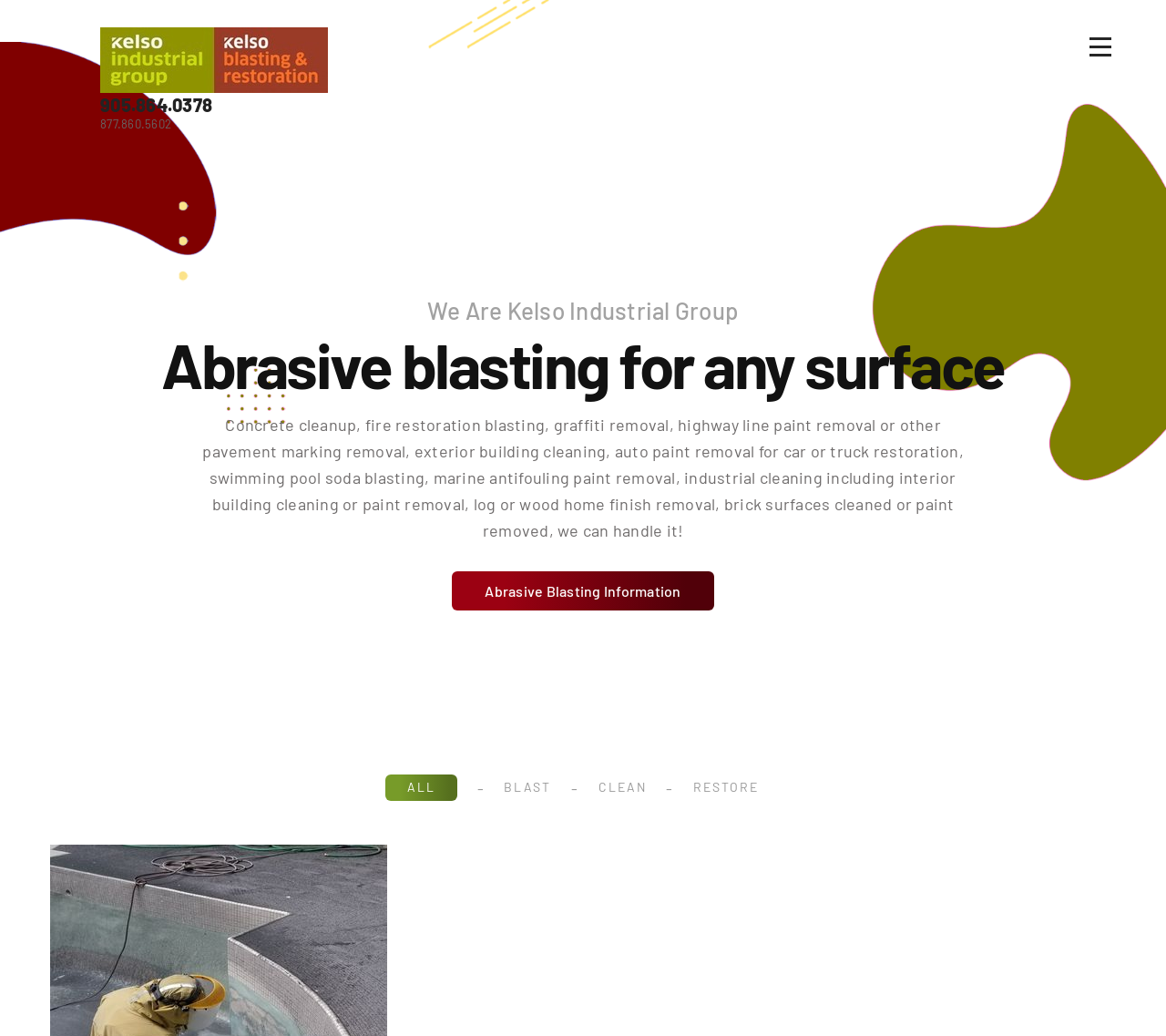Please identify and generate the text content of the webpage's main heading.

Abrasive blasting for any surface